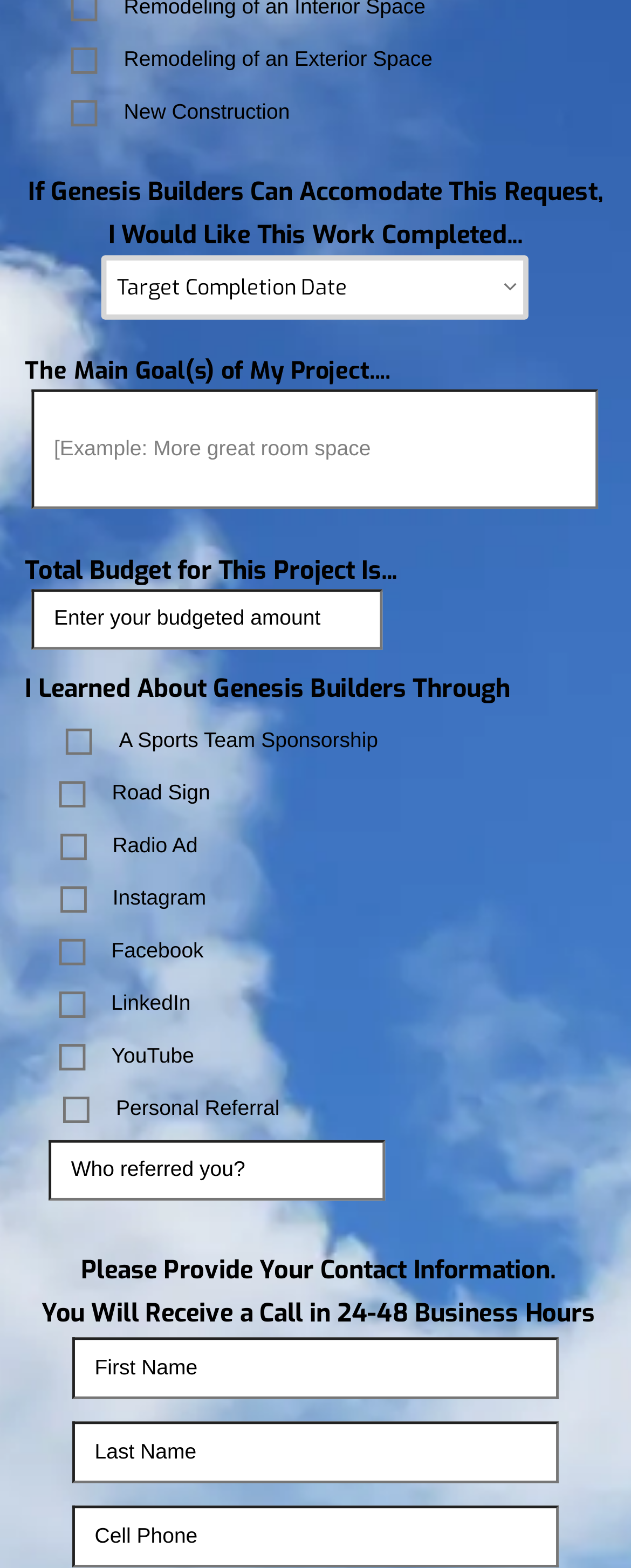How can users be referred to Genesis Builders?
Give a comprehensive and detailed explanation for the question.

The static text elements 'Road Sign', 'Radio Ad', 'Instagram', 'Facebook', 'LinkedIn', 'YouTube', and 'Personal Referral' indicate that users can be referred to Genesis Builders through these various channels.